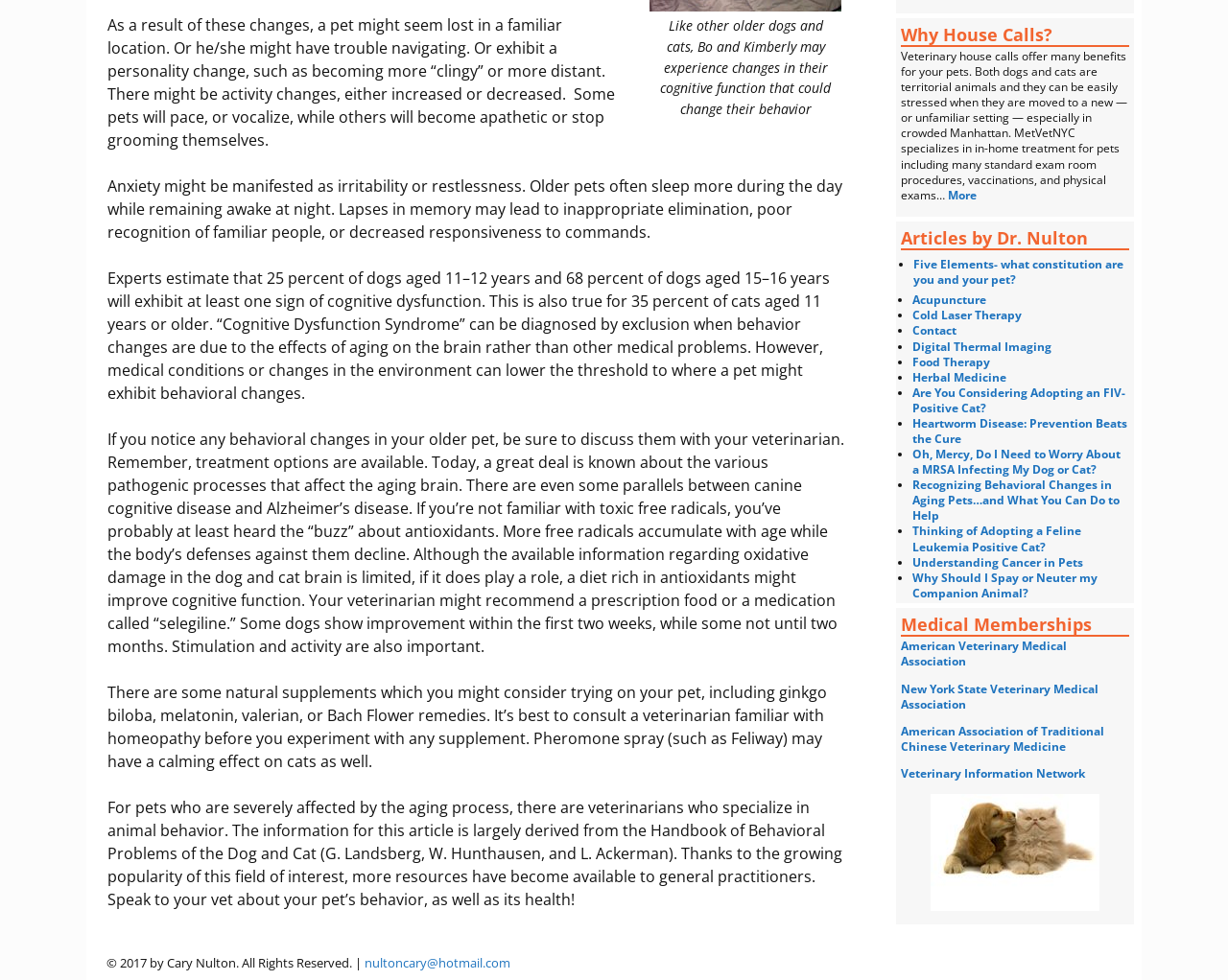From the element description: "American Veterinary Medical Association", extract the bounding box coordinates of the UI element. The coordinates should be expressed as four float numbers between 0 and 1, in the order [left, top, right, bottom].

[0.734, 0.651, 0.869, 0.683]